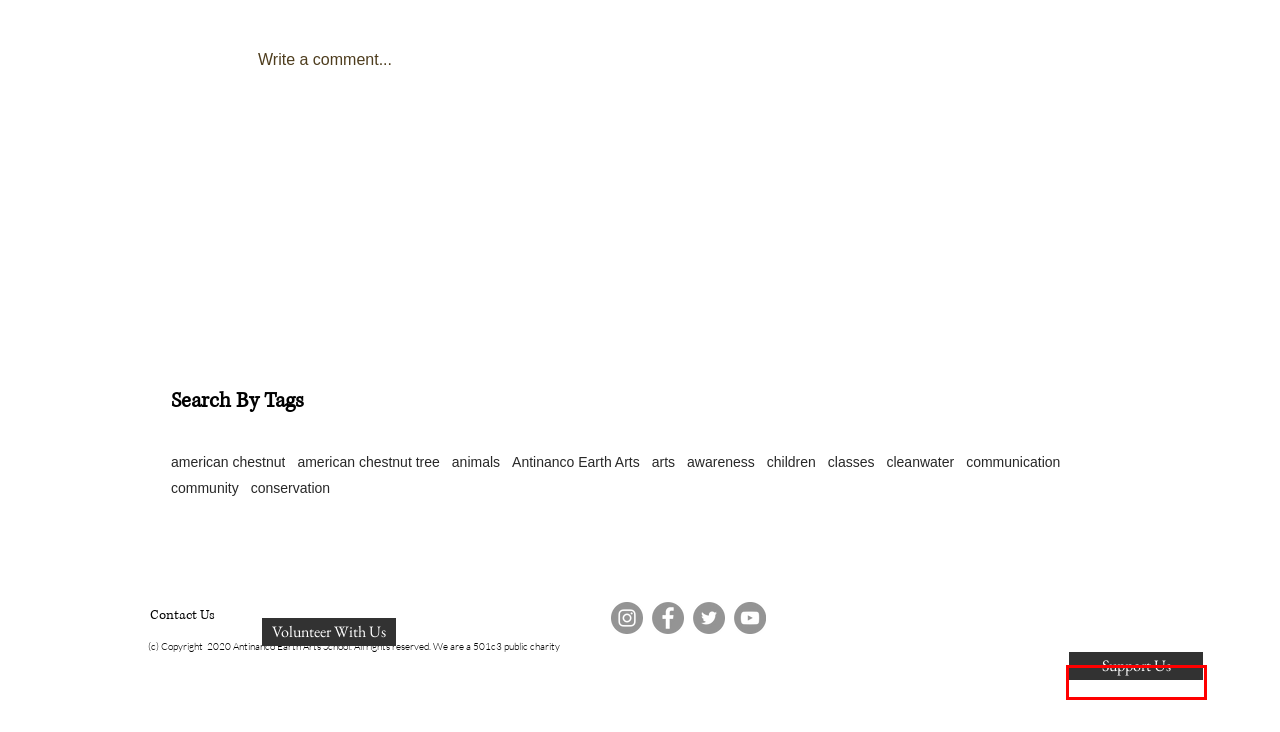You are provided with a screenshot of a webpage containing a red rectangle bounding box. Identify the webpage description that best matches the new webpage after the element in the bounding box is clicked. Here are the potential descriptions:
A. conservation | antinanco
B. Antinanco Earth Arts School I Support and Participante
C. community | antinanco
D. classes | antinanco
E. animals | antinanco
F. american chestnut | antinanco
G. cleanwater | antinanco
H. Antinanco Earth Arts | antinanco

B